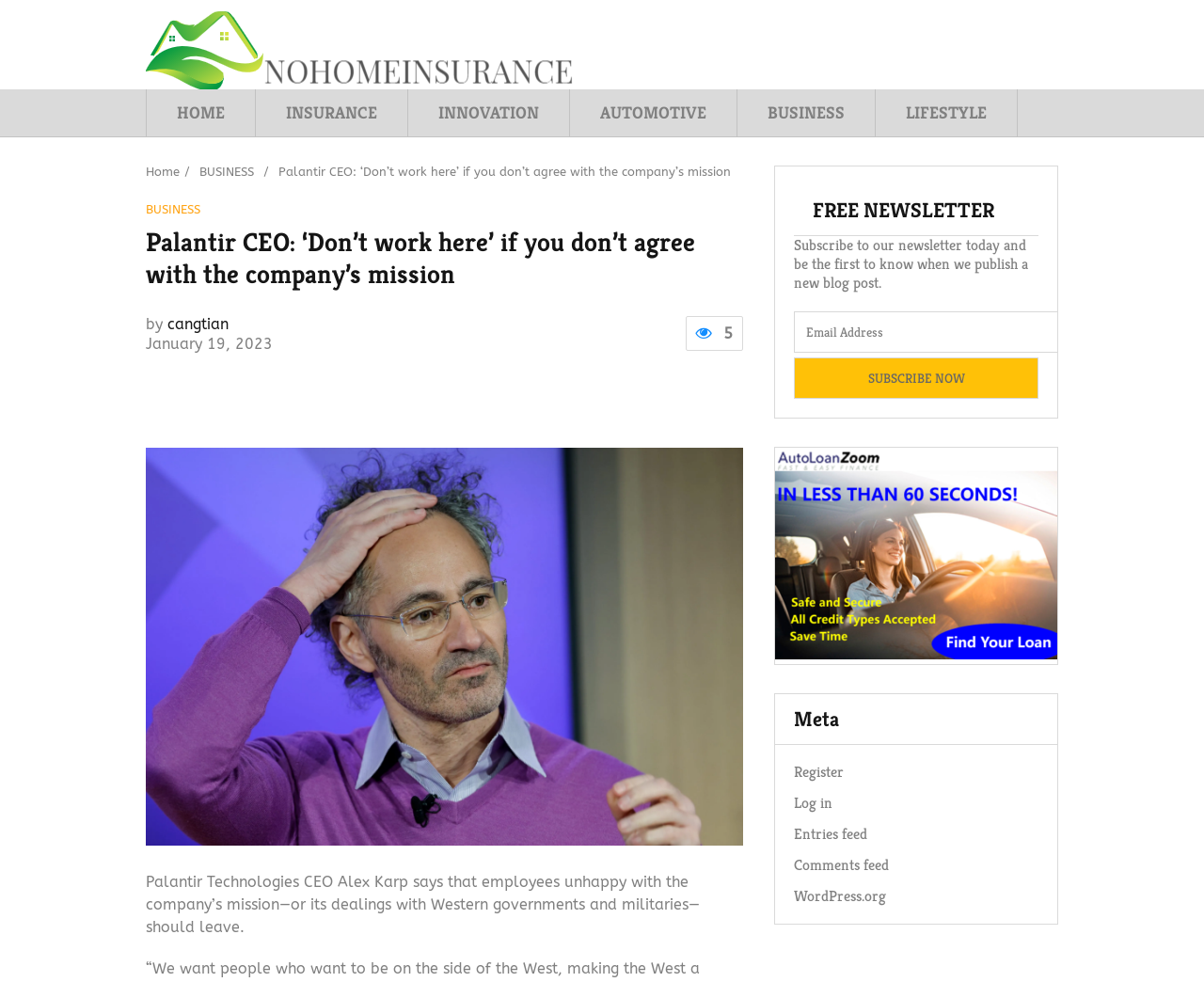Specify the bounding box coordinates of the area to click in order to execute this command: 'Subscribe to the newsletter'. The coordinates should consist of four float numbers ranging from 0 to 1, and should be formatted as [left, top, right, bottom].

[0.659, 0.364, 0.862, 0.406]